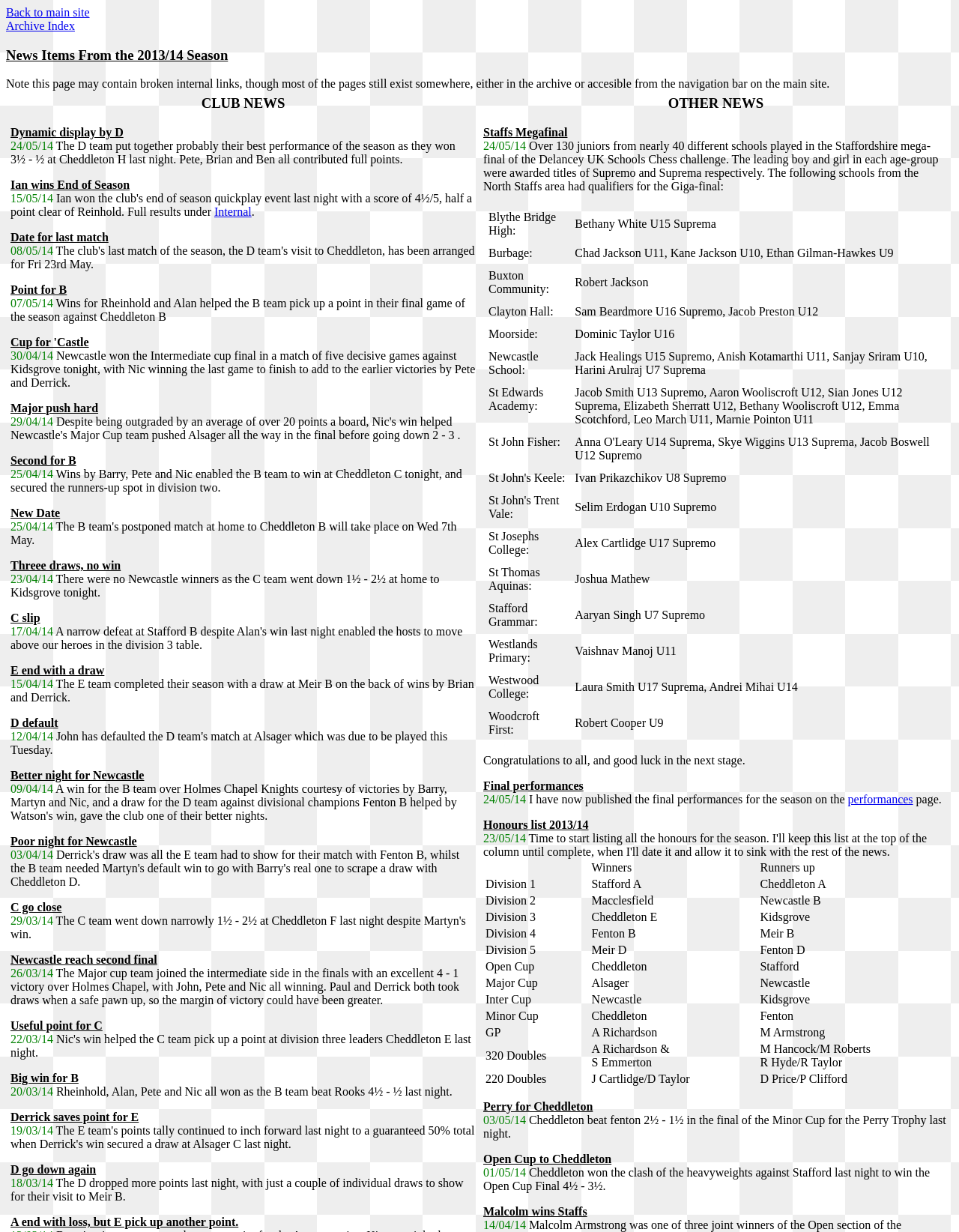What is the name of the team that the B team played against in their final game of the season?
Please use the visual content to give a single word or phrase answer.

Cheddleton B